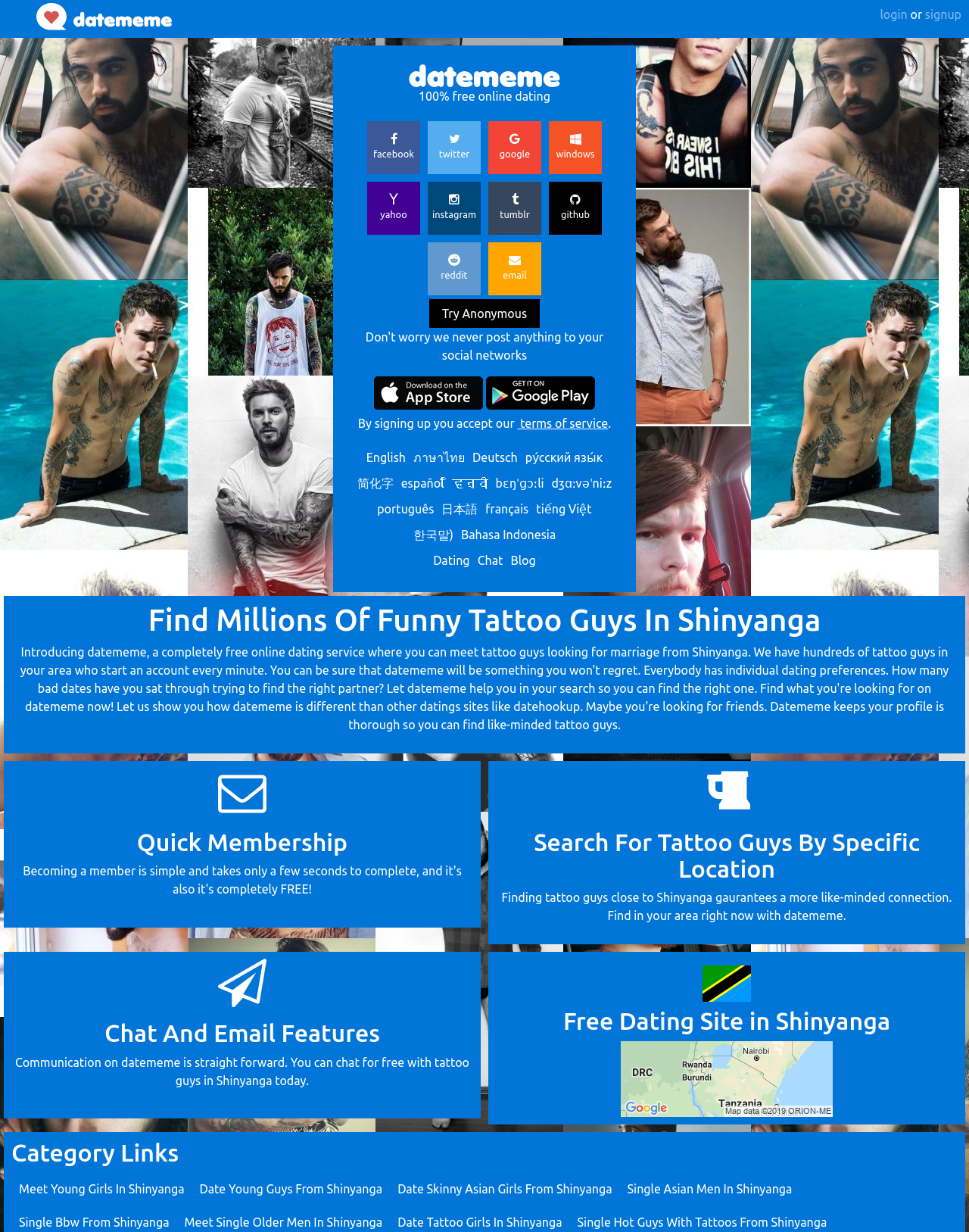Please answer the following query using a single word or phrase: 
How many category links are available?

8